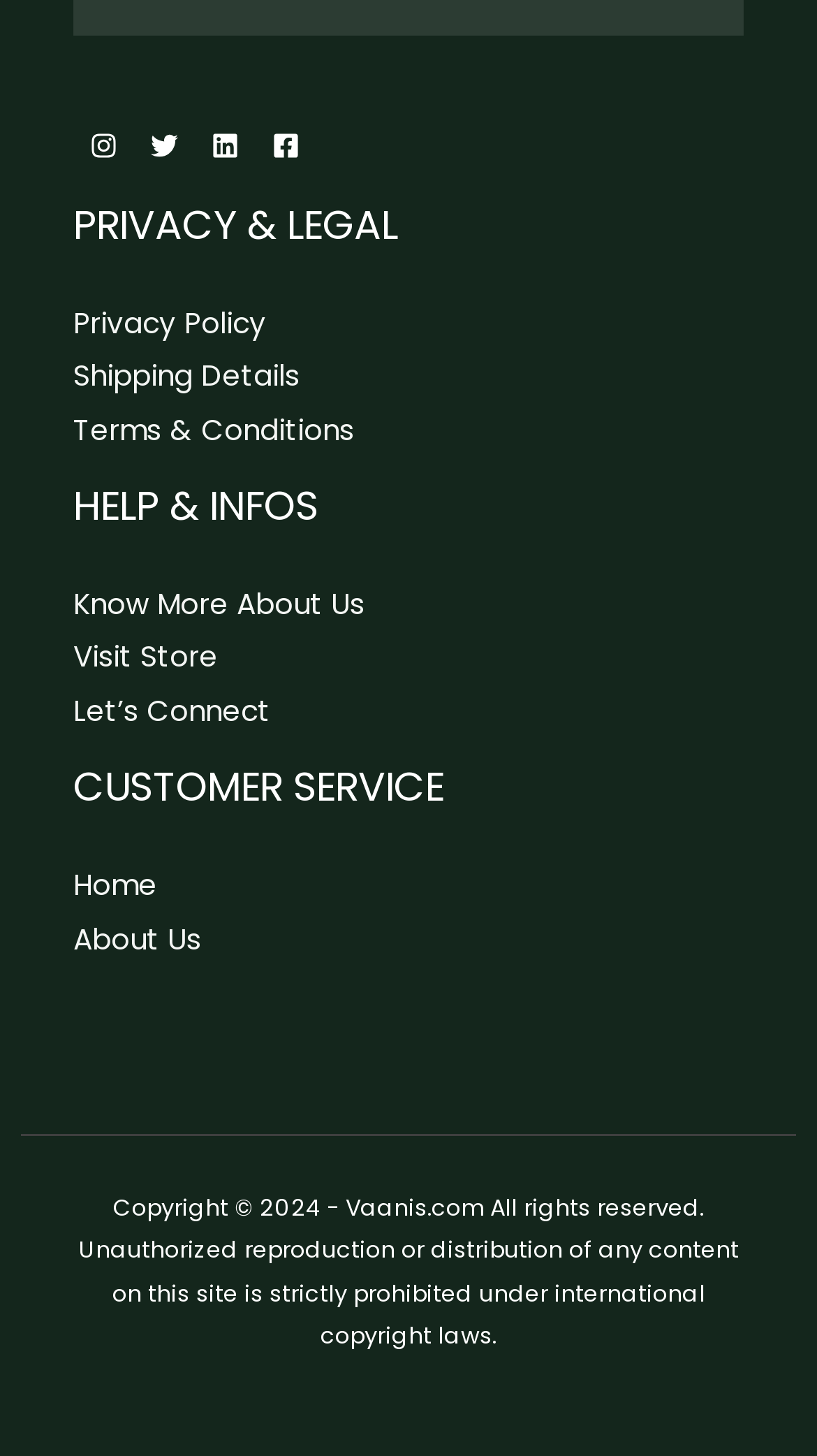Extract the bounding box coordinates for the UI element described by the text: "parent_node: Anzeigen von Werbung aria-describedby="purpose-item-advertising-description"". The coordinates should be in the form of [left, top, right, bottom] with values between 0 and 1.

None